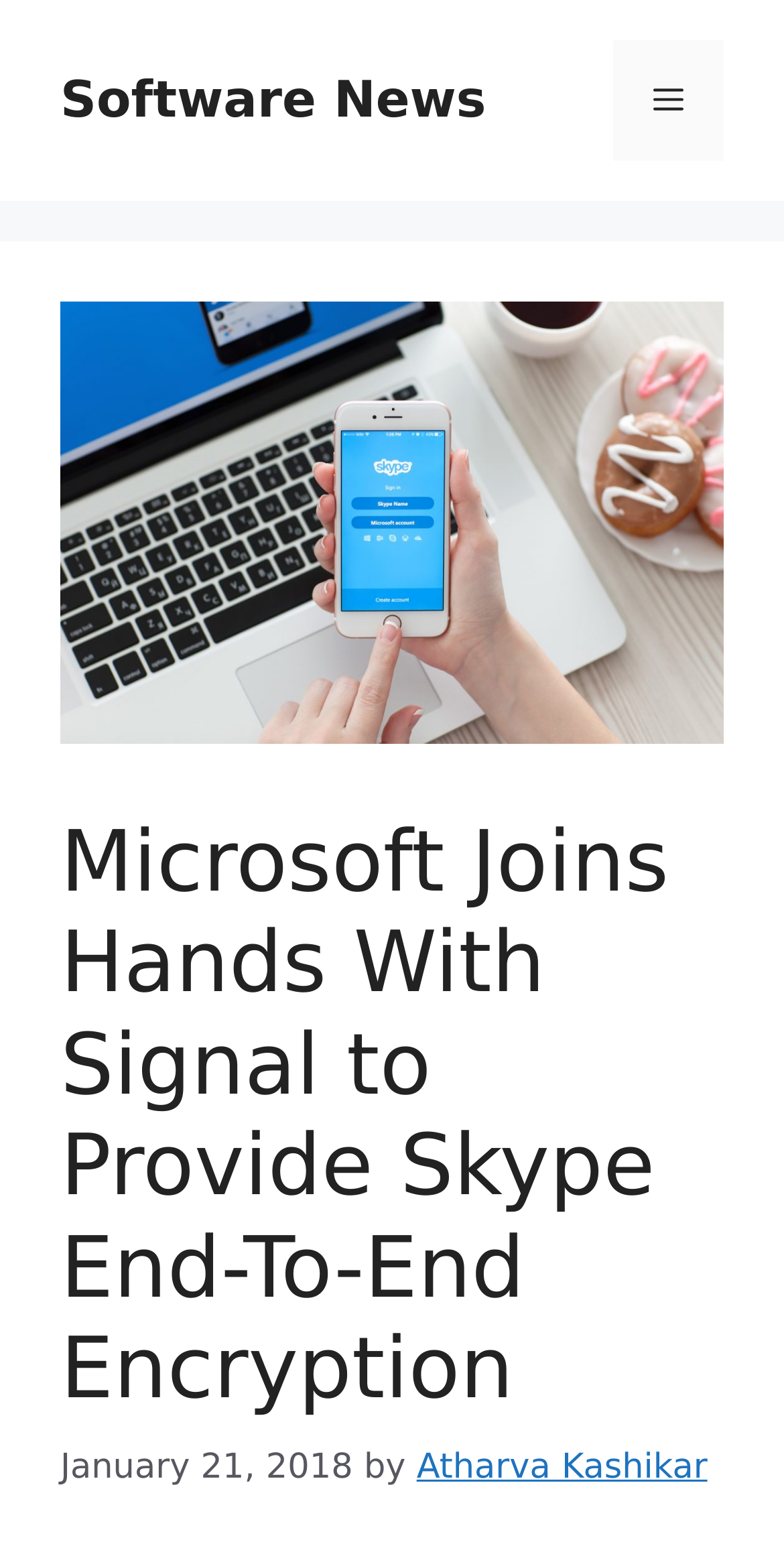Who is the author of the article?
Give a single word or phrase answer based on the content of the image.

Atharva Kashikar